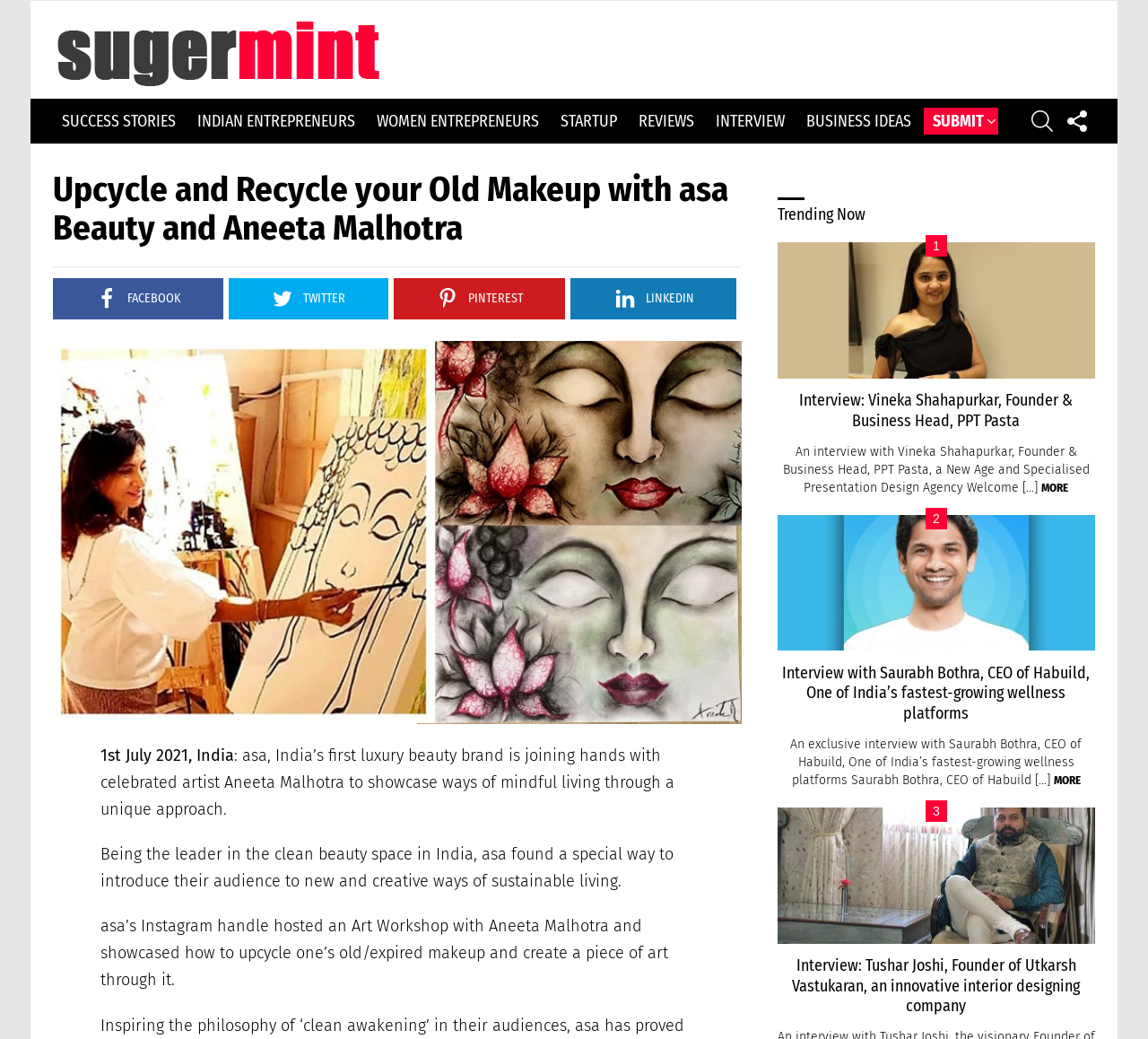Can you identify the bounding box coordinates of the clickable region needed to carry out this instruction: 'Click on the 'Suger Mint' link'? The coordinates should be four float numbers within the range of 0 to 1, stated as [left, top, right, bottom].

[0.046, 0.016, 0.335, 0.088]